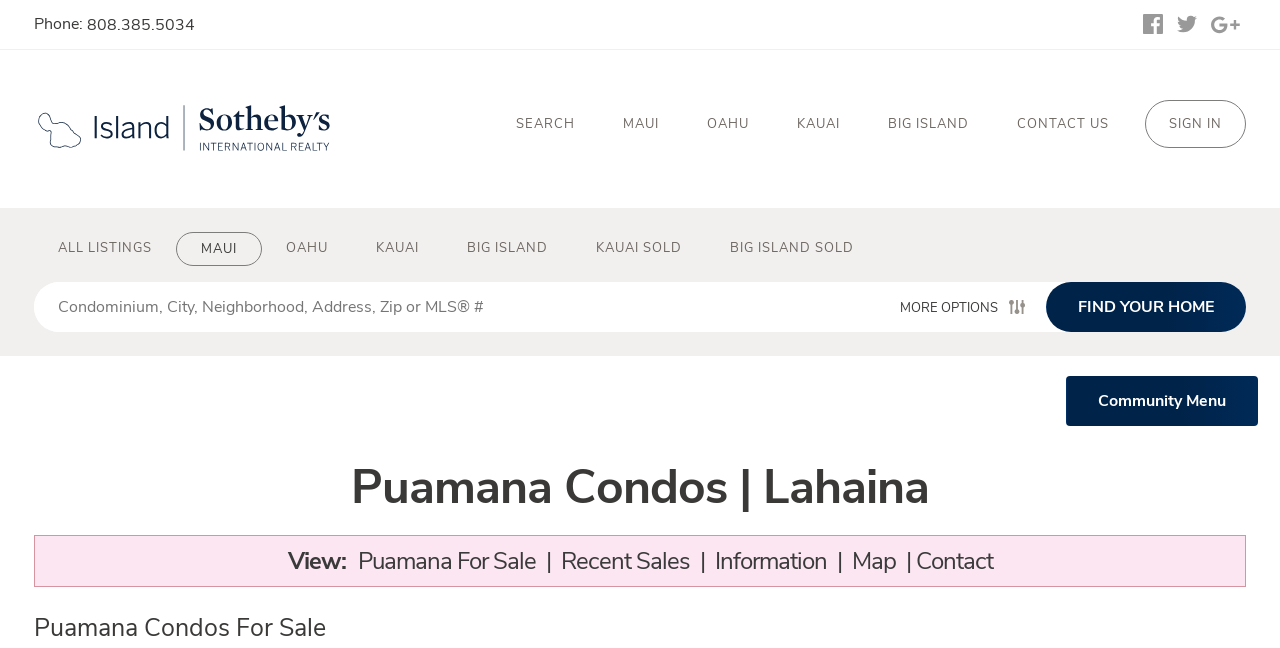Identify the bounding box coordinates of the region that should be clicked to execute the following instruction: "Find your home".

[0.817, 0.435, 0.973, 0.512]